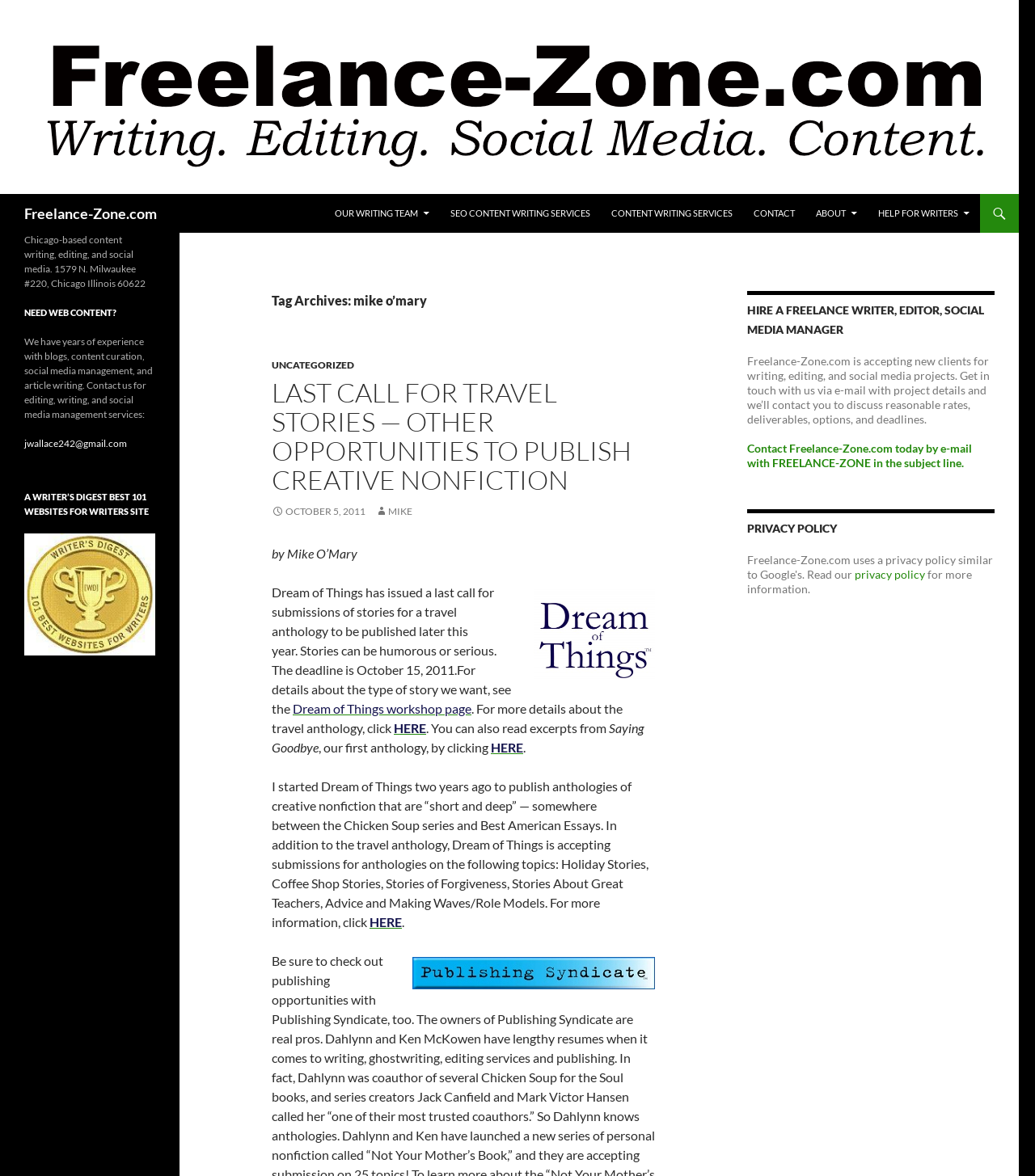Using the given element description, provide the bounding box coordinates (top-left x, top-left y, bottom-right x, bottom-right y) for the corresponding UI element in the screenshot: privacy policy

[0.826, 0.482, 0.894, 0.494]